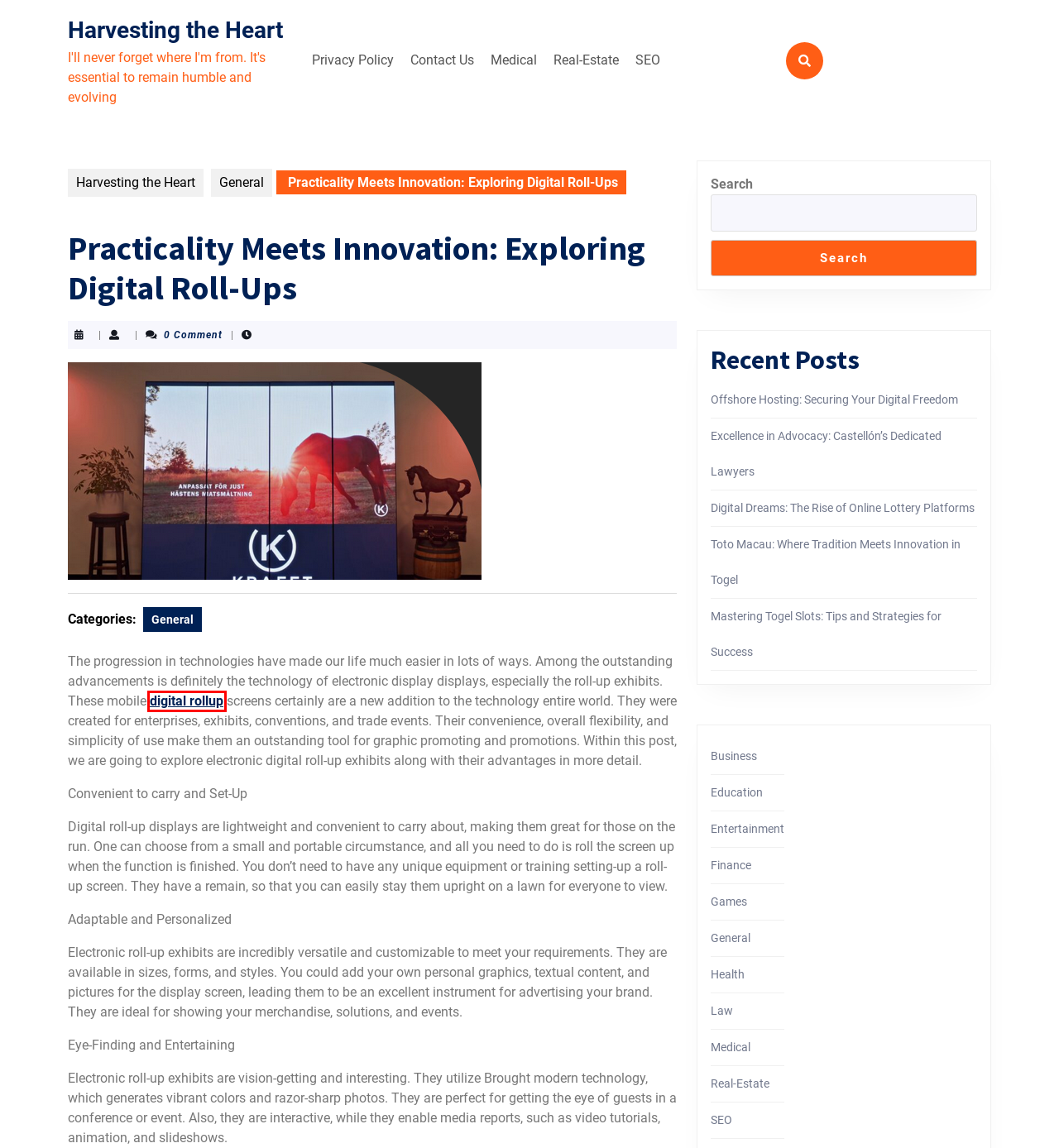You have a screenshot showing a webpage with a red bounding box around a UI element. Choose the webpage description that best matches the new page after clicking the highlighted element. Here are the options:
A. Contact Us – Harvesting the Heart
B. Games – Harvesting the Heart
C. Medical – Harvesting the Heart
D. Digital rollup | Öka synligheten med LED-skyltar | Linson
E. Entertainment – Harvesting the Heart
F. Toto Macau: Where Tradition Meets Innovation in Togel – Harvesting the Heart
G. SEO – Harvesting the Heart
H. Business – Harvesting the Heart

D